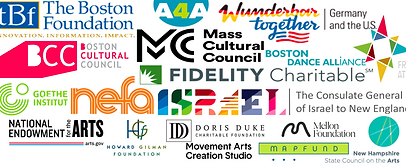Respond with a single word or short phrase to the following question: 
How many international partners are mentioned?

Two